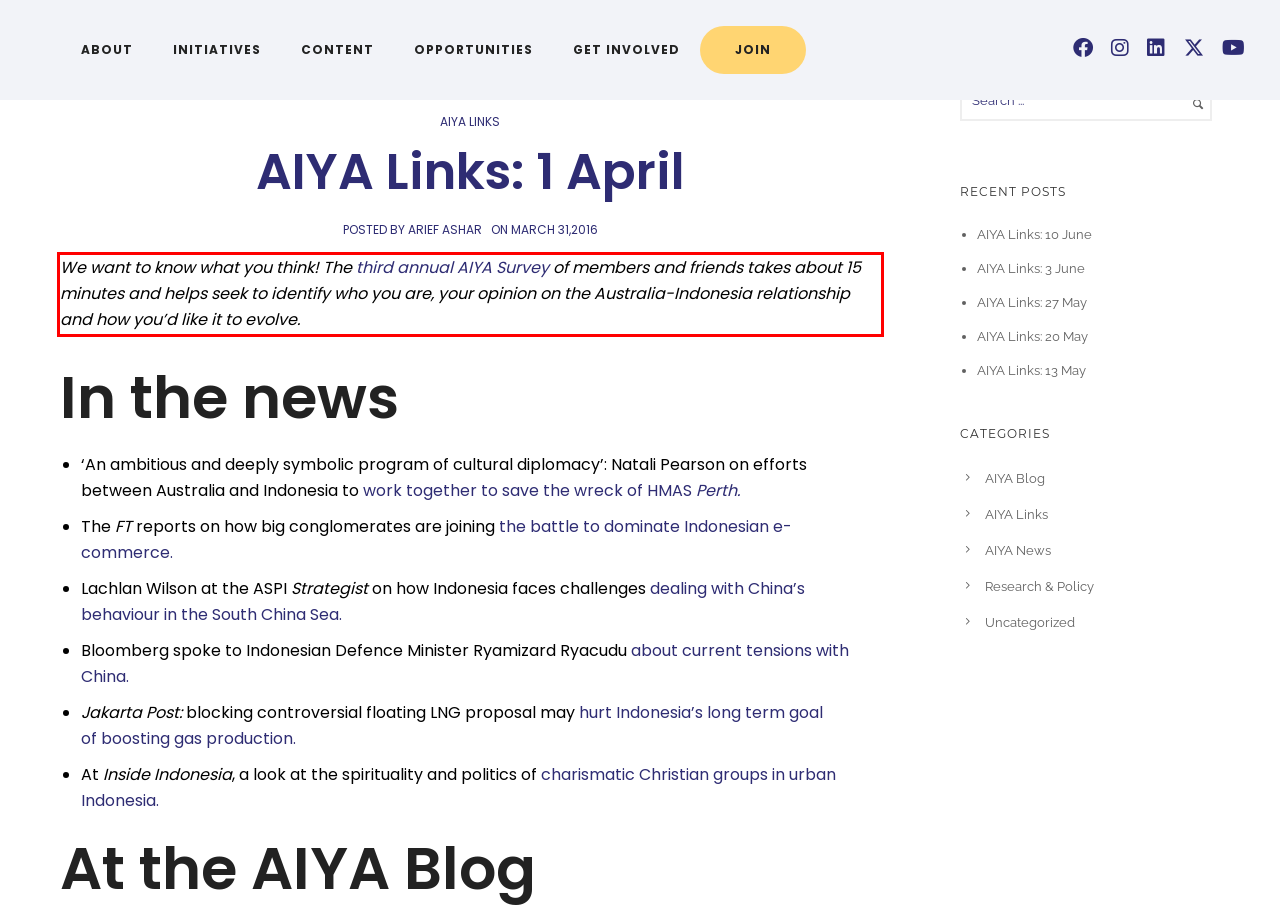Within the screenshot of a webpage, identify the red bounding box and perform OCR to capture the text content it contains.

We want to know what you think! The third annual AIYA Survey of members and friends takes about 15 minutes and helps seek to identify who you are, your opinion on the Australia-Indonesia relationship and how you’d like it to evolve.